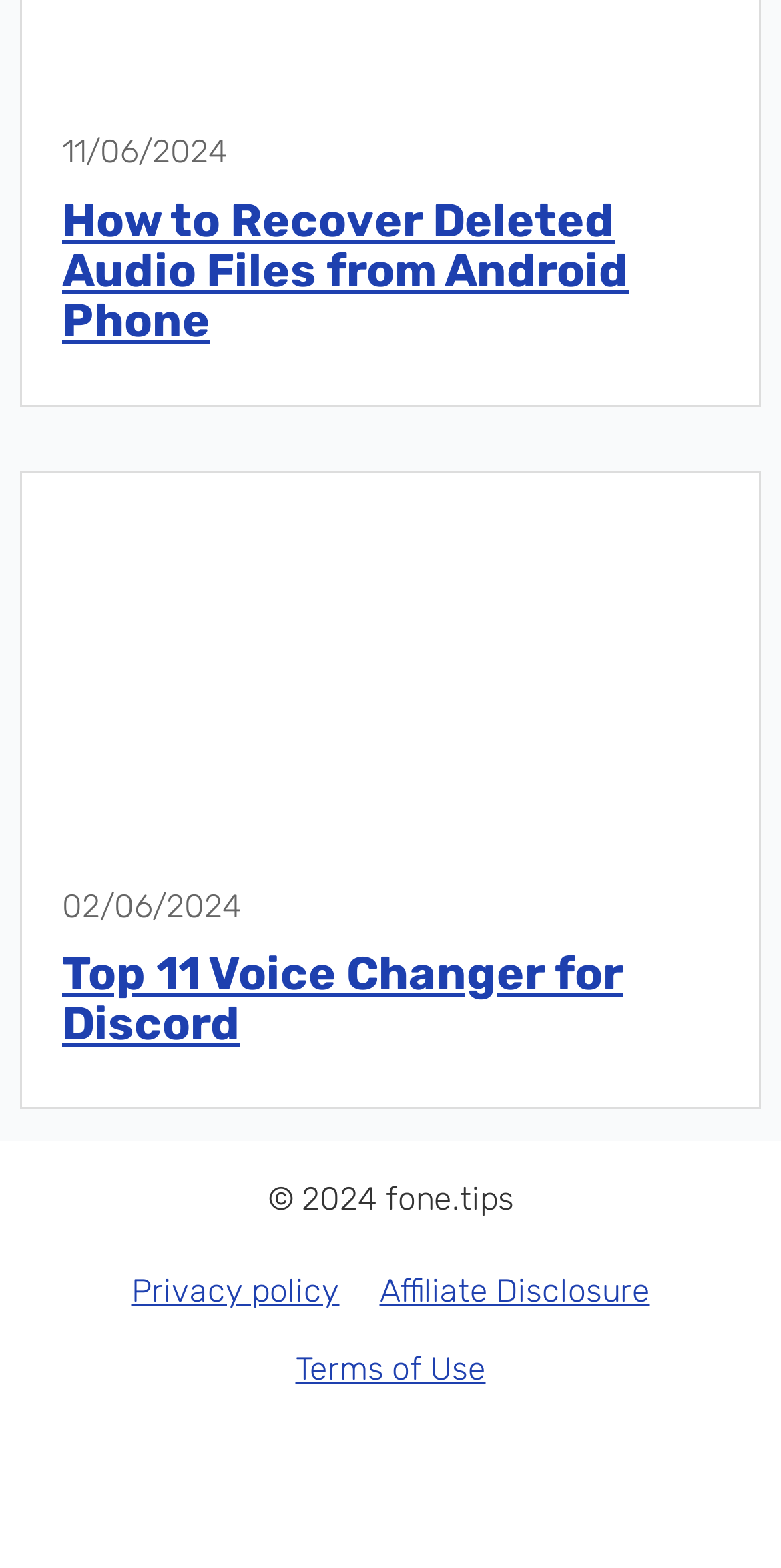What is the date of the first article?
Based on the image, provide your answer in one word or phrase.

11/06/2024